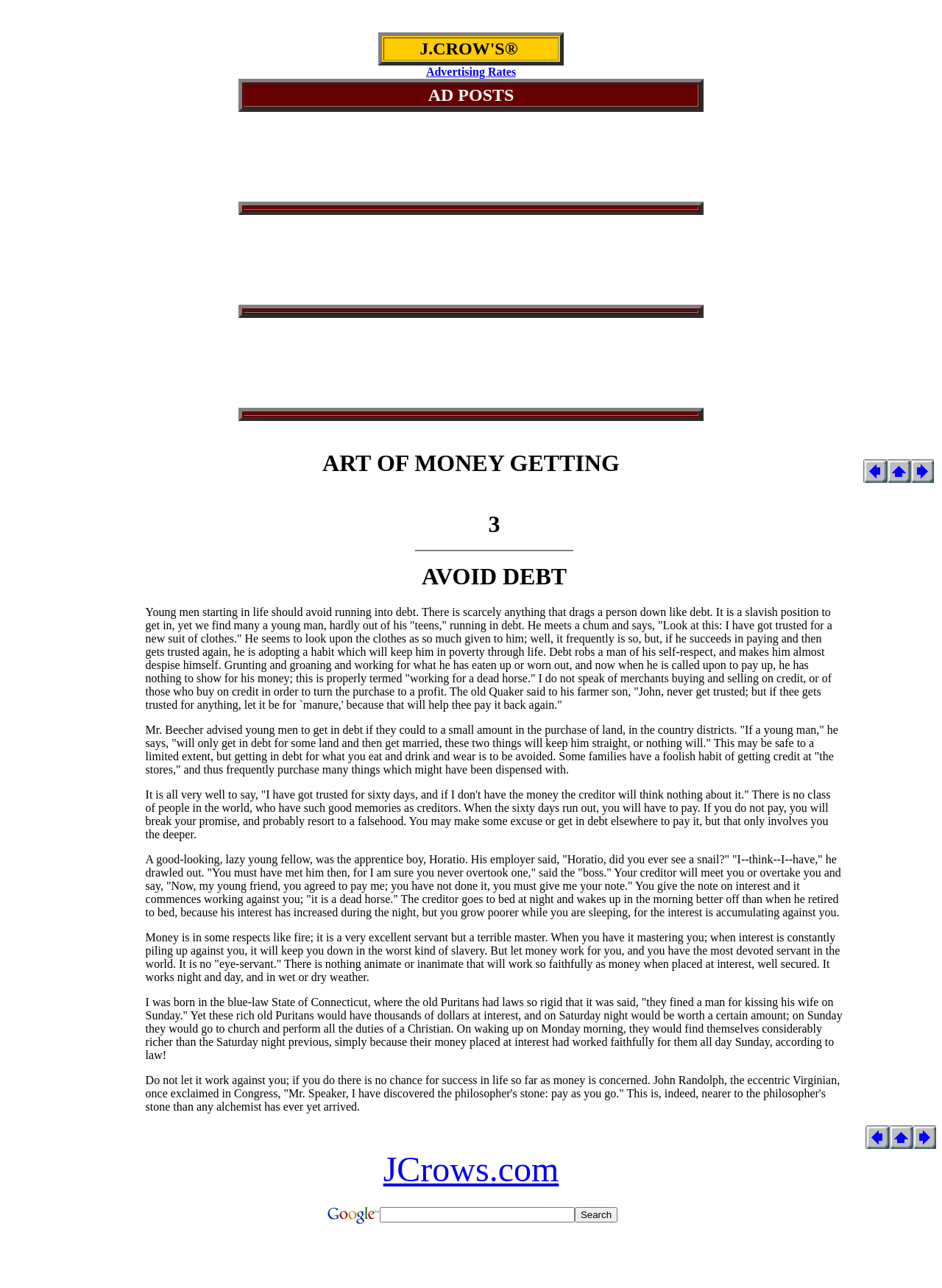Determine the bounding box coordinates for the clickable element required to fulfill the instruction: "Search on Google". Provide the coordinates as four float numbers between 0 and 1, i.e., [left, top, right, bottom].

[0.344, 0.934, 0.656, 0.953]